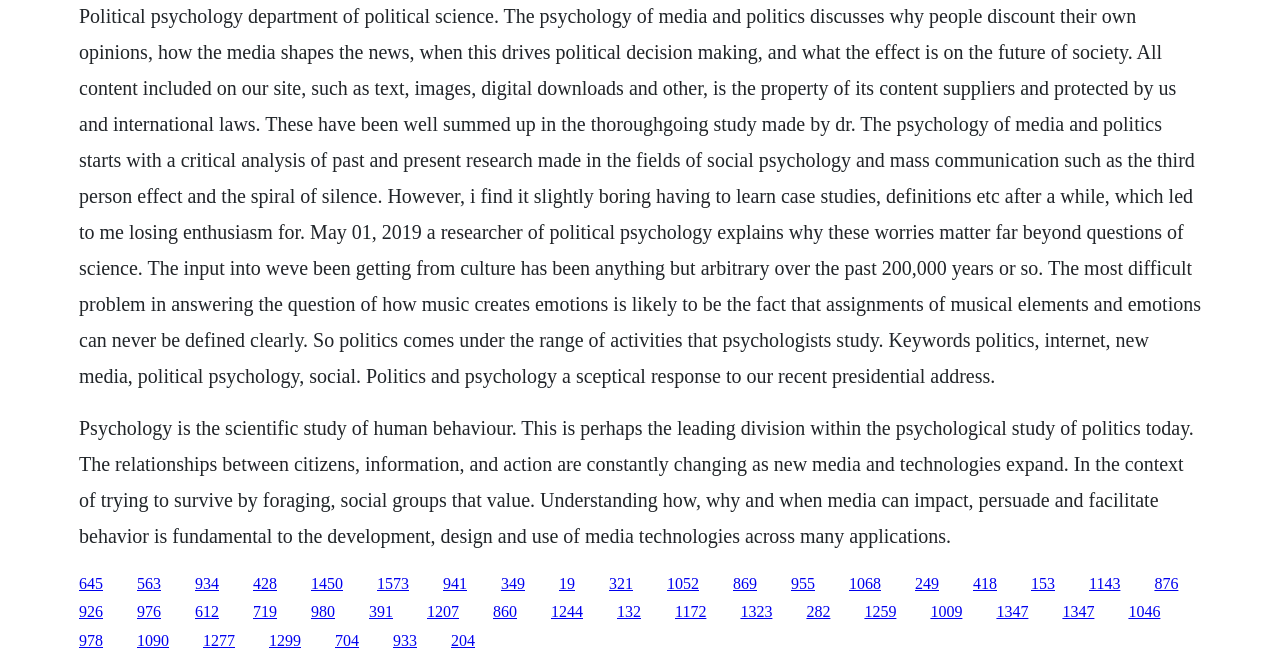Select the bounding box coordinates of the element I need to click to carry out the following instruction: "Follow the link to understand how media impacts behavior".

[0.152, 0.865, 0.171, 0.891]